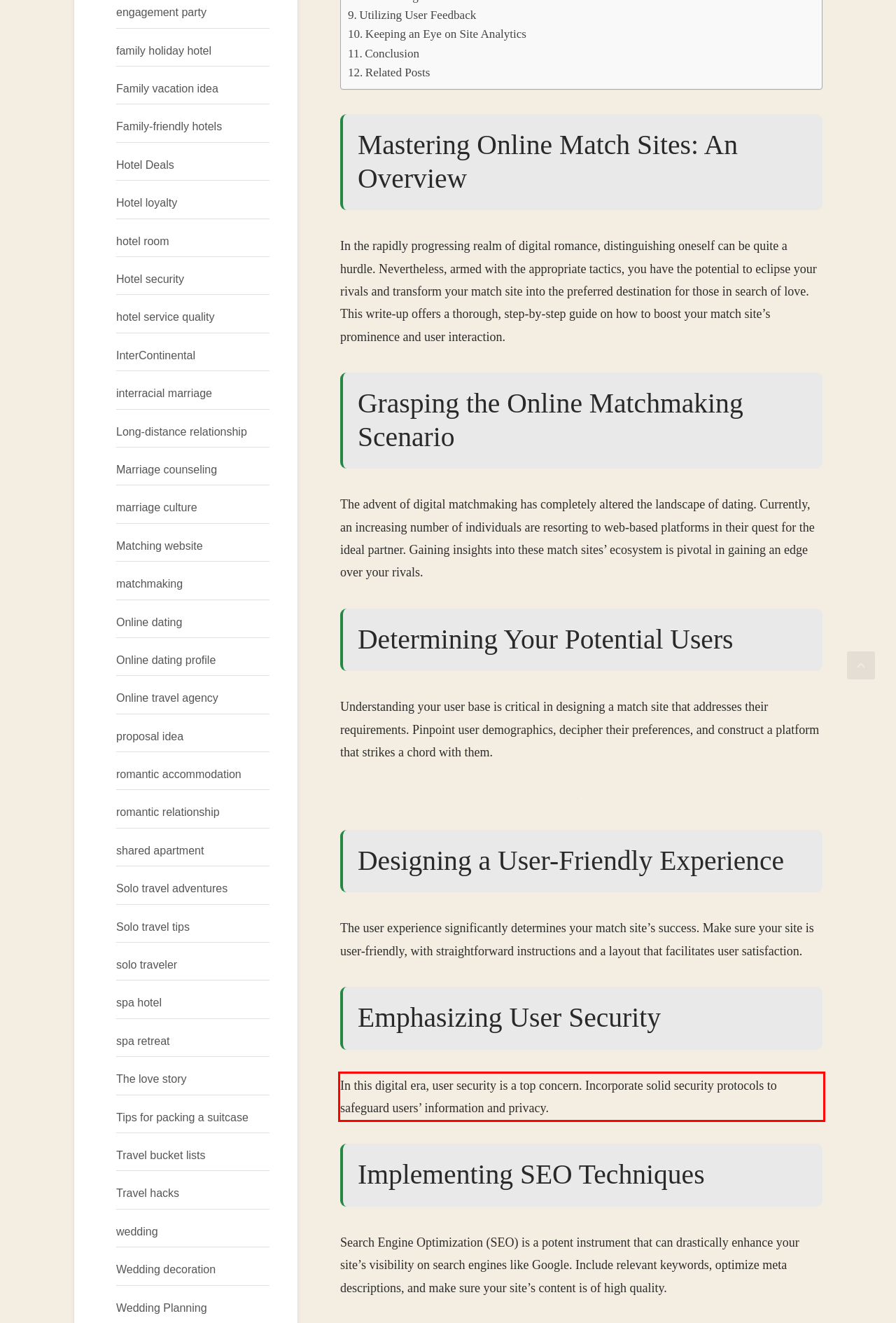Inspect the webpage screenshot that has a red bounding box and use OCR technology to read and display the text inside the red bounding box.

In this digital era, user security is a top concern. Incorporate solid security protocols to safeguard users’ information and privacy.